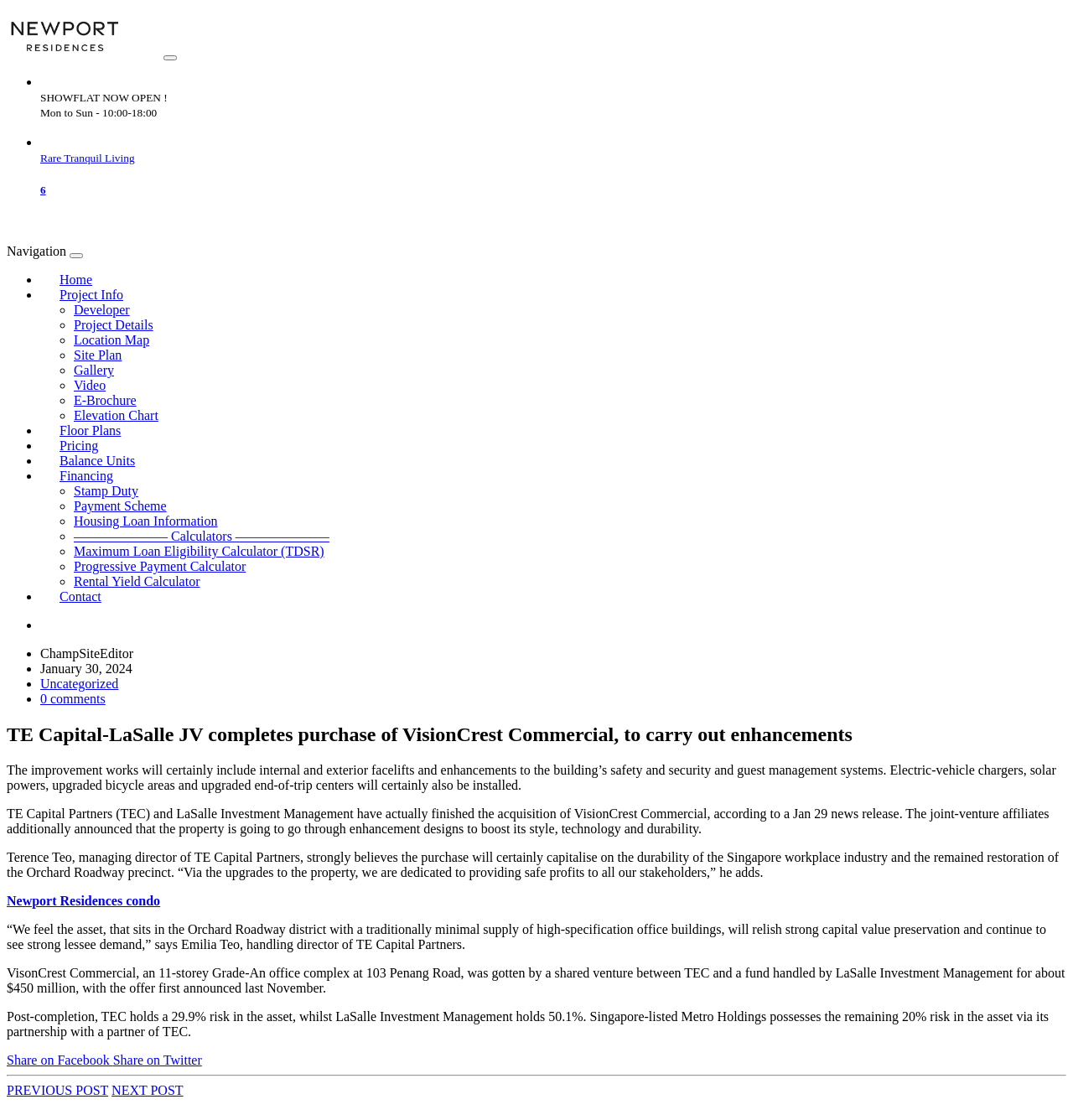Determine the bounding box coordinates for the area that needs to be clicked to fulfill this task: "Book showflat appointment". The coordinates must be given as four float numbers between 0 and 1, i.e., [left, top, right, bottom].

[0.038, 0.538, 0.269, 0.578]